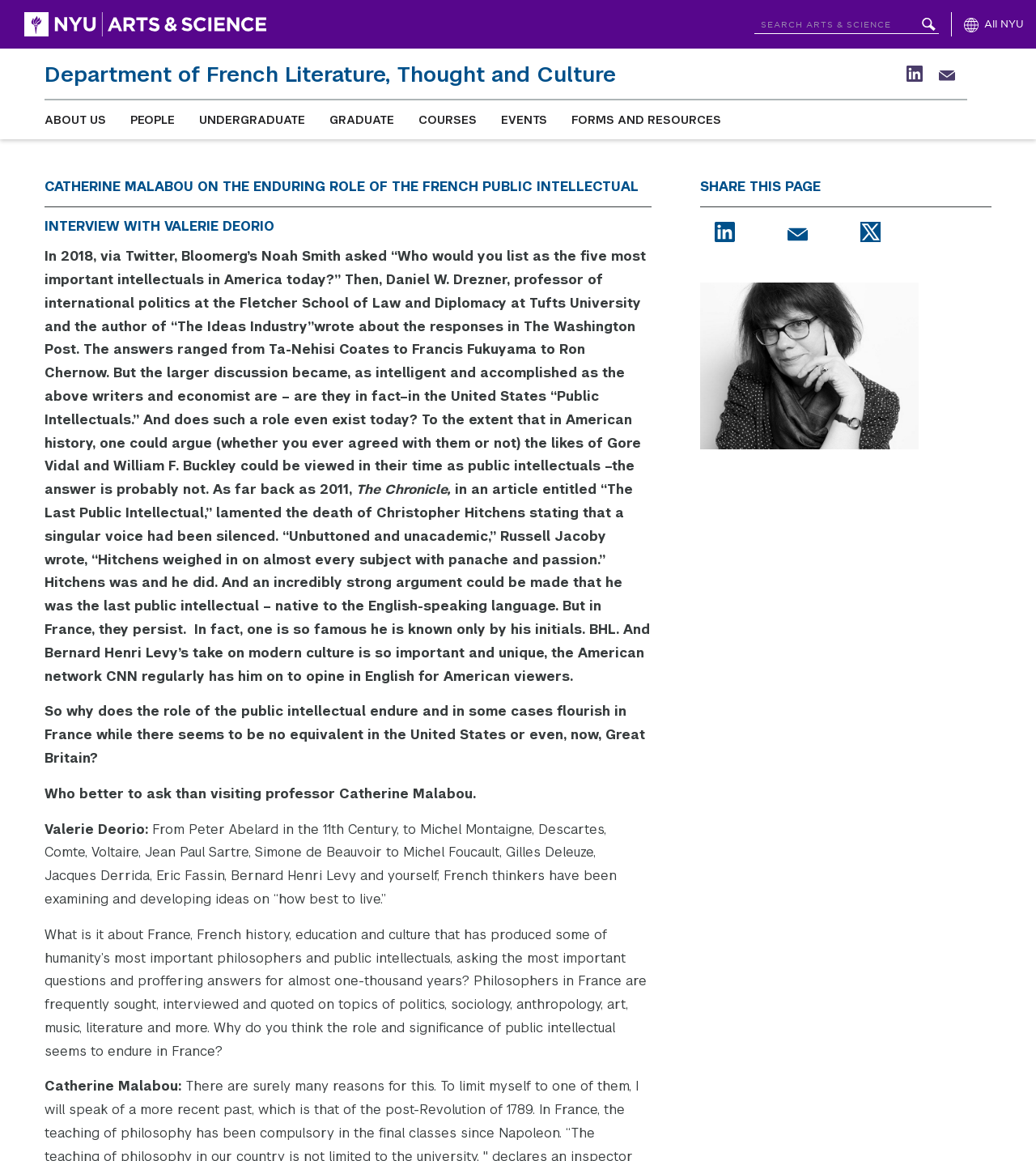Given the description of a UI element: "Courses", identify the bounding box coordinates of the matching element in the webpage screenshot.

[0.392, 0.086, 0.472, 0.12]